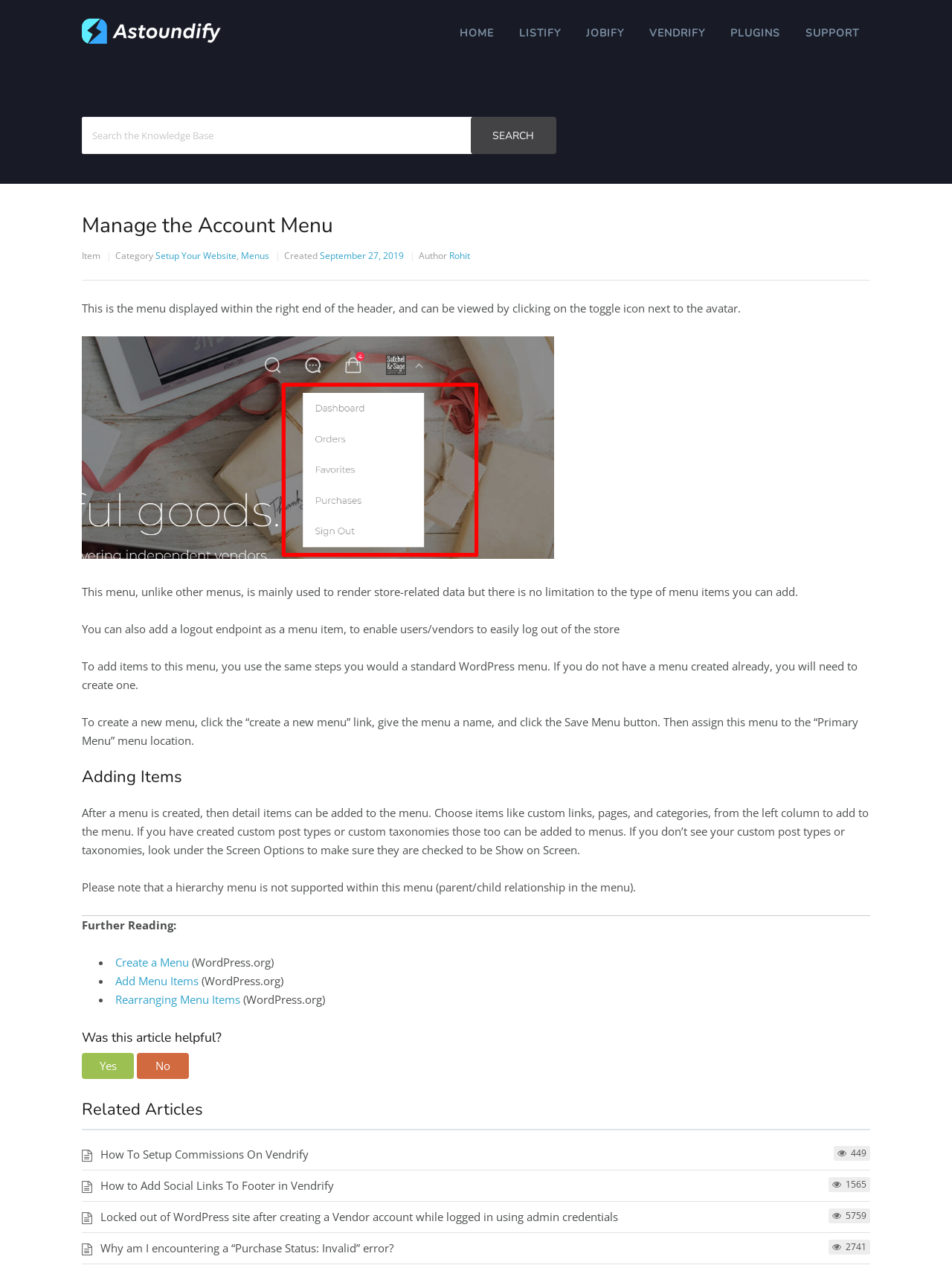Please locate the bounding box coordinates of the element that should be clicked to achieve the given instruction: "Read How To Setup Commissions On Vendrify".

[0.105, 0.906, 0.324, 0.918]